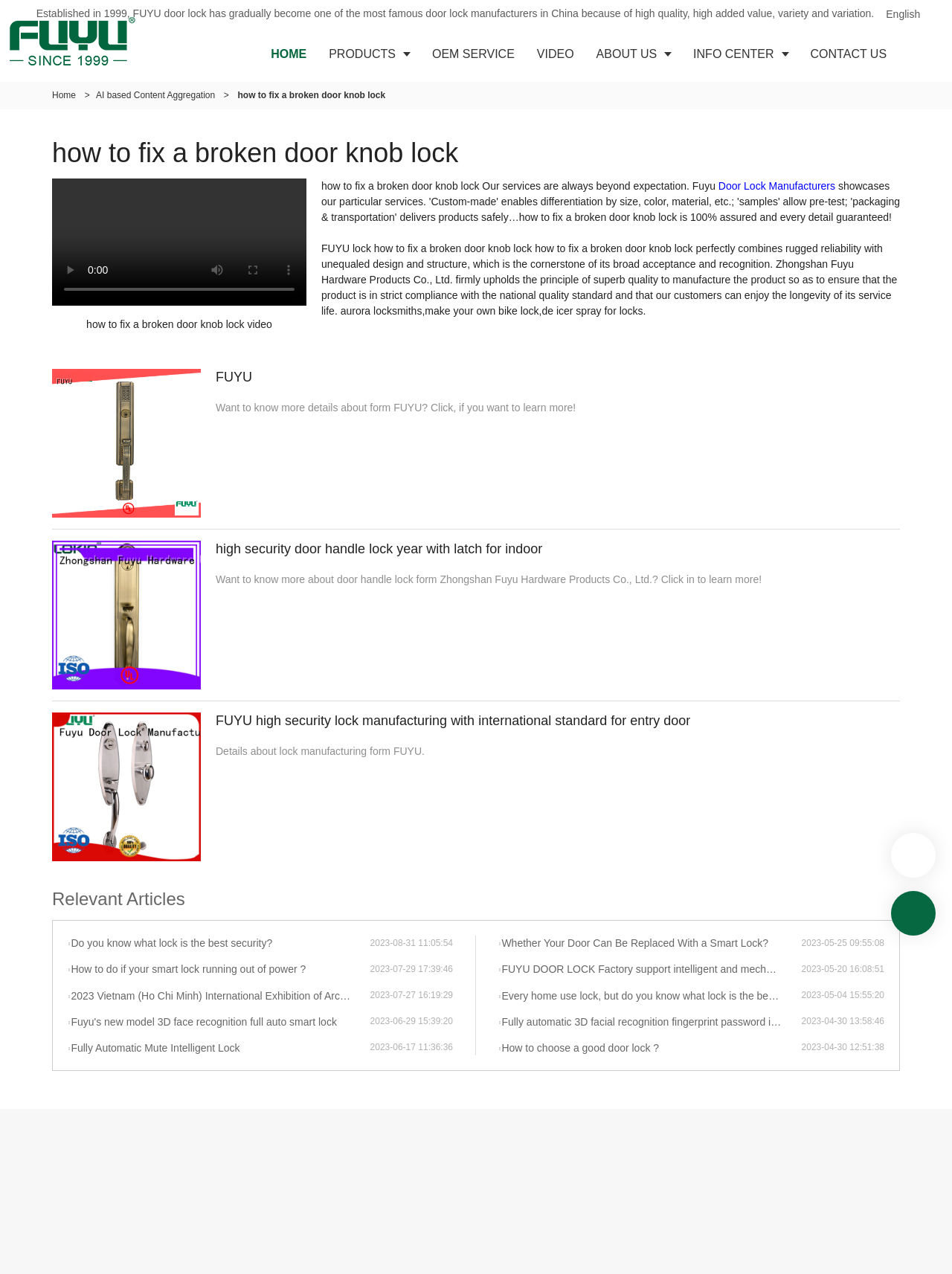Pinpoint the bounding box coordinates of the clickable area needed to execute the instruction: "Play the video". The coordinates should be specified as four float numbers between 0 and 1, i.e., [left, top, right, bottom].

[0.055, 0.198, 0.092, 0.226]